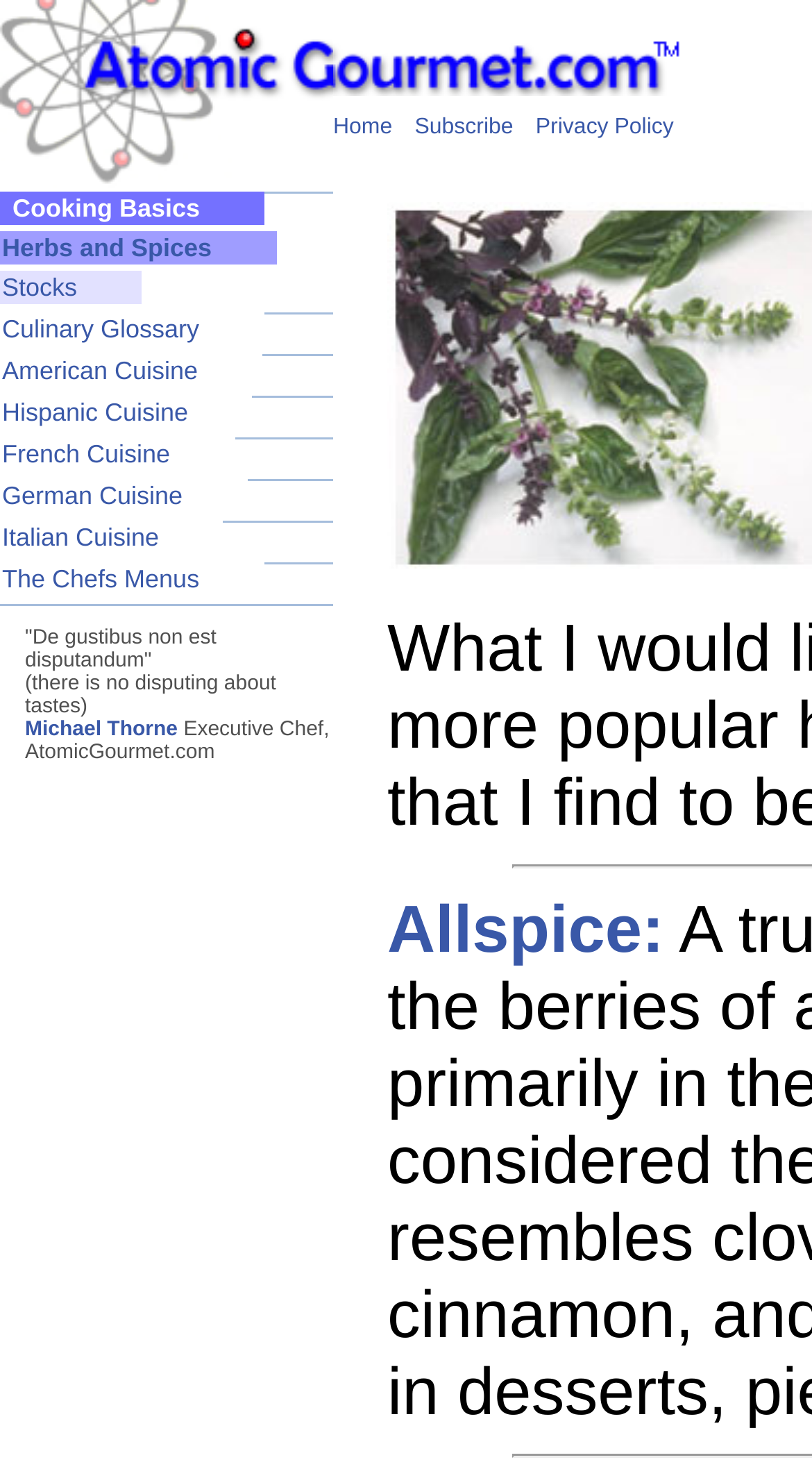Identify the bounding box coordinates of the region that needs to be clicked to carry out this instruction: "Explore the 'Italian Cuisine' section". Provide these coordinates as four float numbers ranging from 0 to 1, i.e., [left, top, right, bottom].

[0.0, 0.354, 0.275, 0.377]